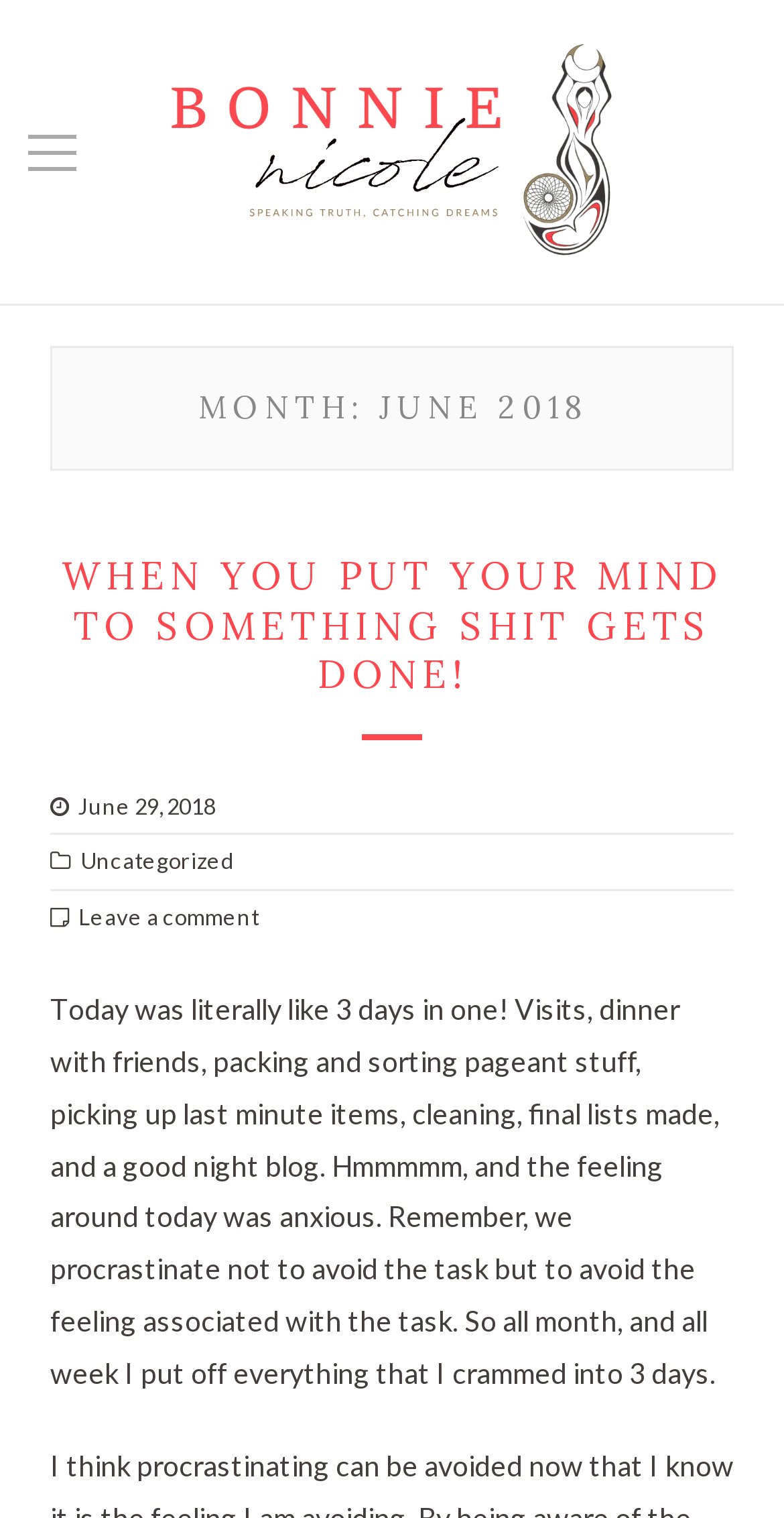How many days did the blogger cram tasks into?
Using the image as a reference, give a one-word or short phrase answer.

3 days